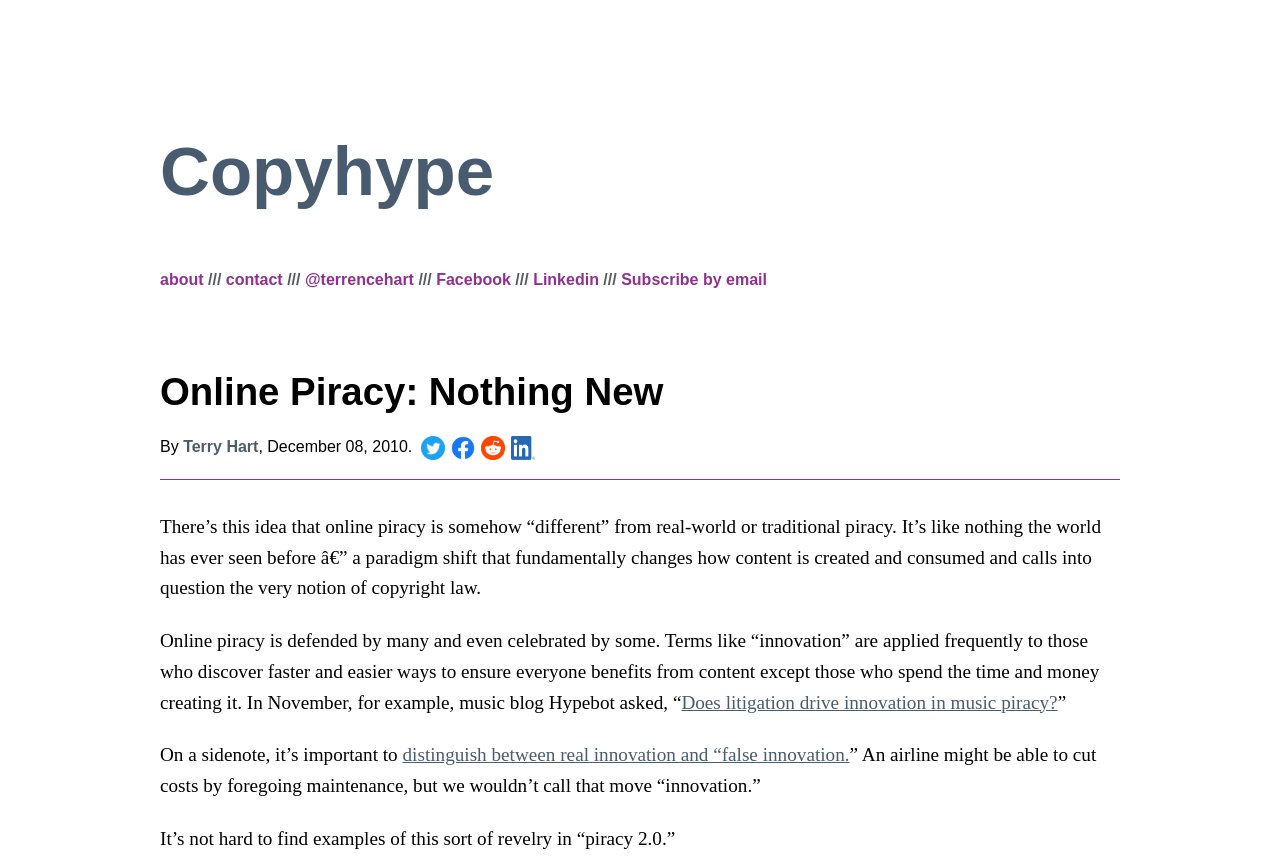Locate the bounding box coordinates of the element I should click to achieve the following instruction: "Contact the author".

[0.176, 0.316, 0.221, 0.336]